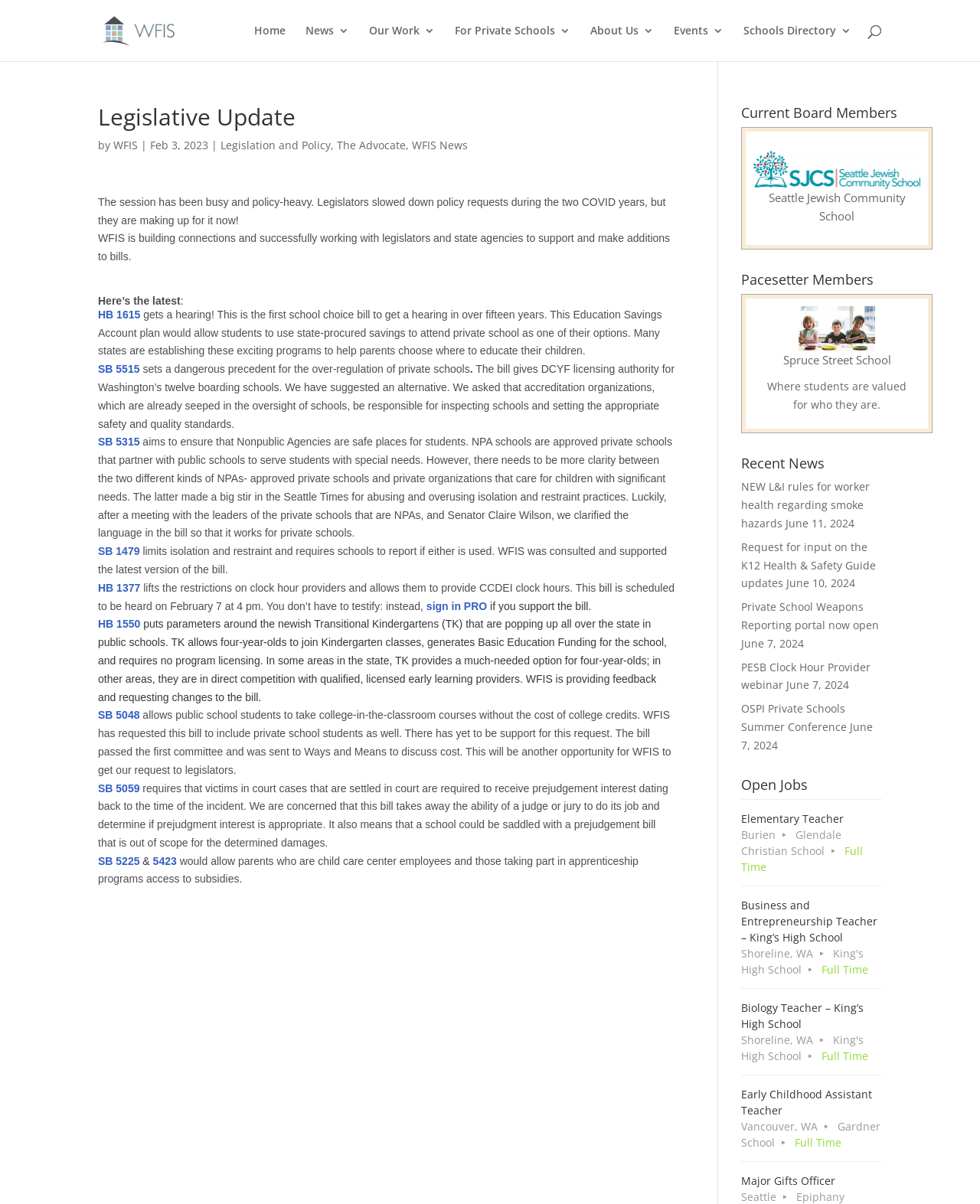Please provide the bounding box coordinates for the element that needs to be clicked to perform the instruction: "View current board members". The coordinates must consist of four float numbers between 0 and 1, formatted as [left, top, right, bottom].

[0.756, 0.088, 0.952, 0.106]